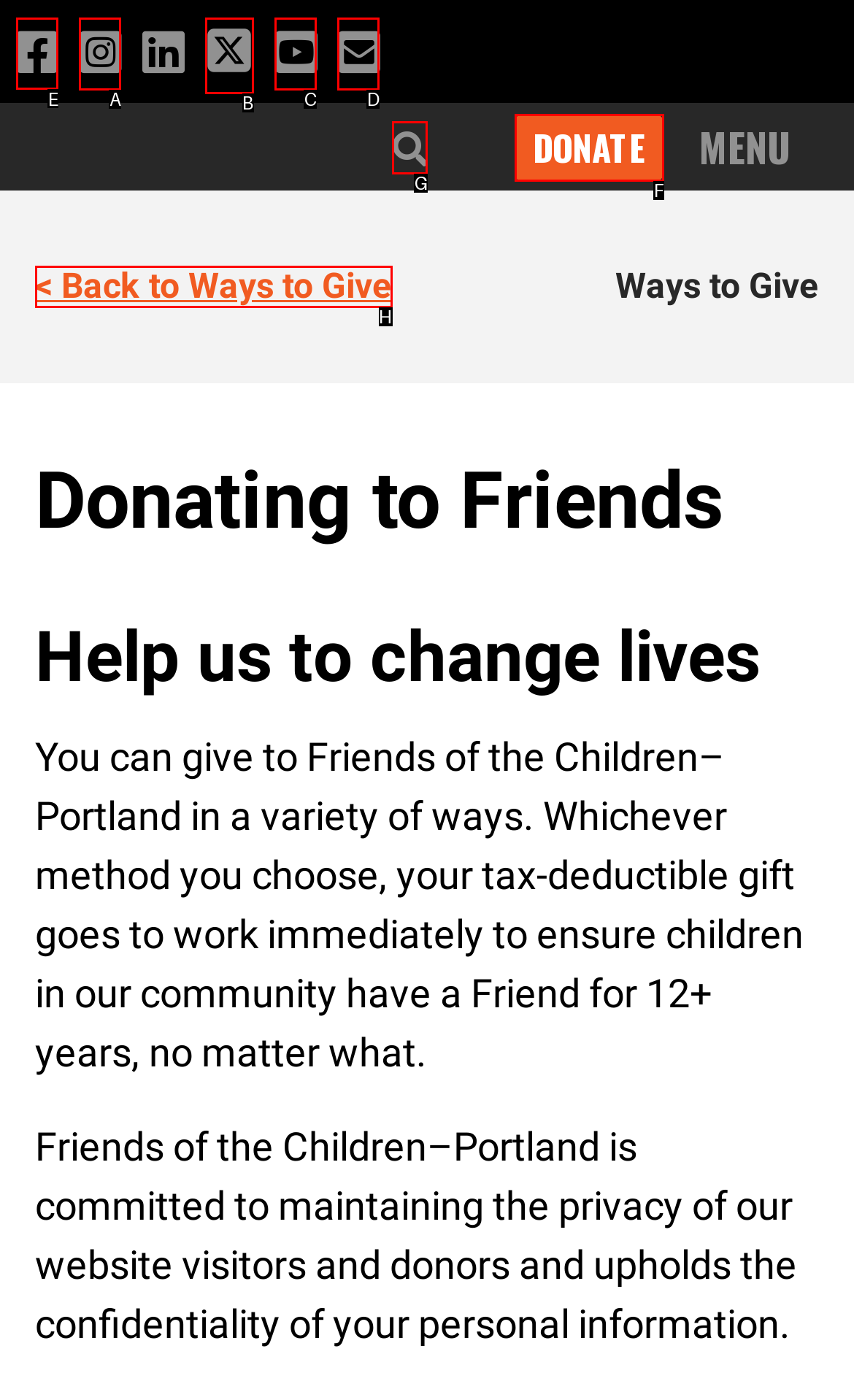To perform the task "View practice management tips", which UI element's letter should you select? Provide the letter directly.

None